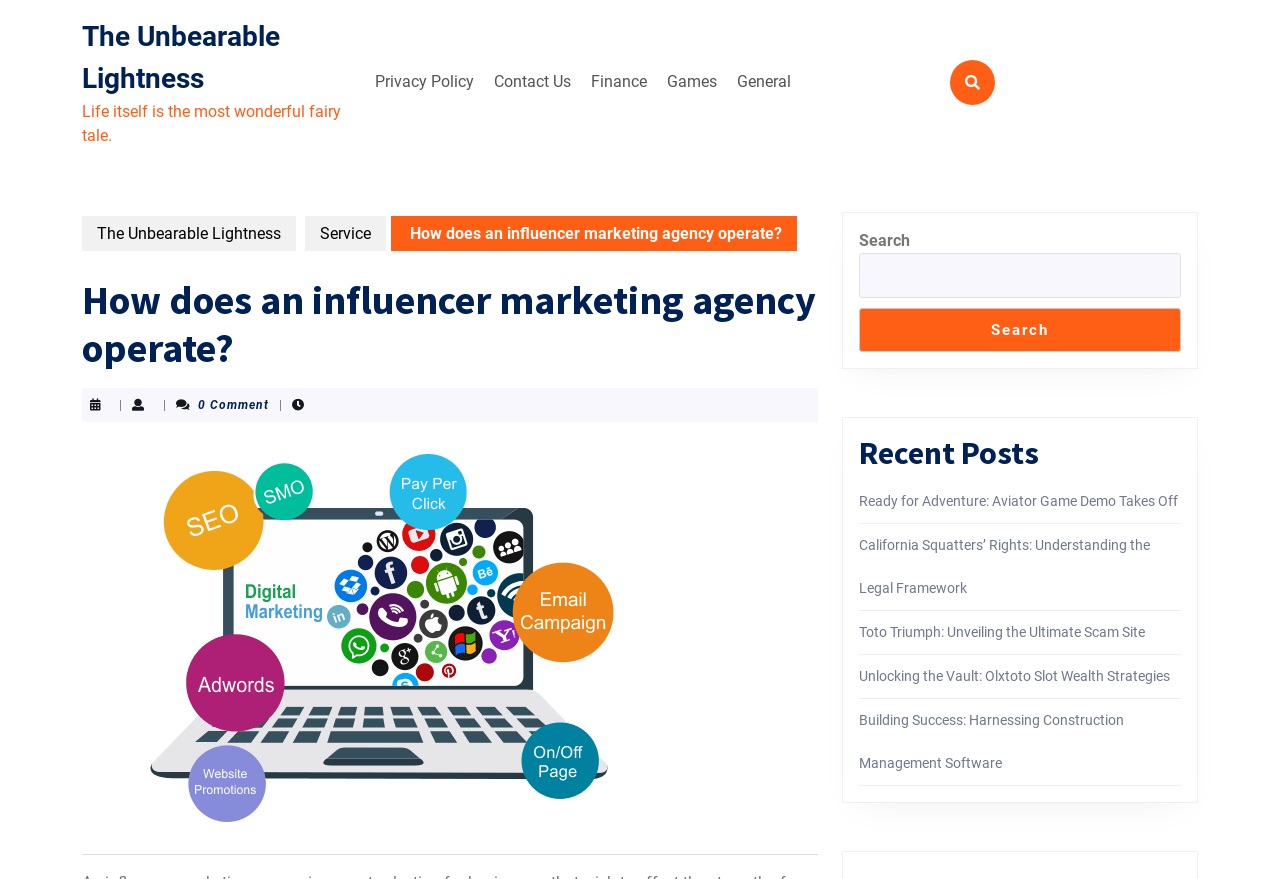Find the bounding box coordinates of the clickable area required to complete the following action: "Visit the 'Finance' page".

[0.455, 0.071, 0.512, 0.116]